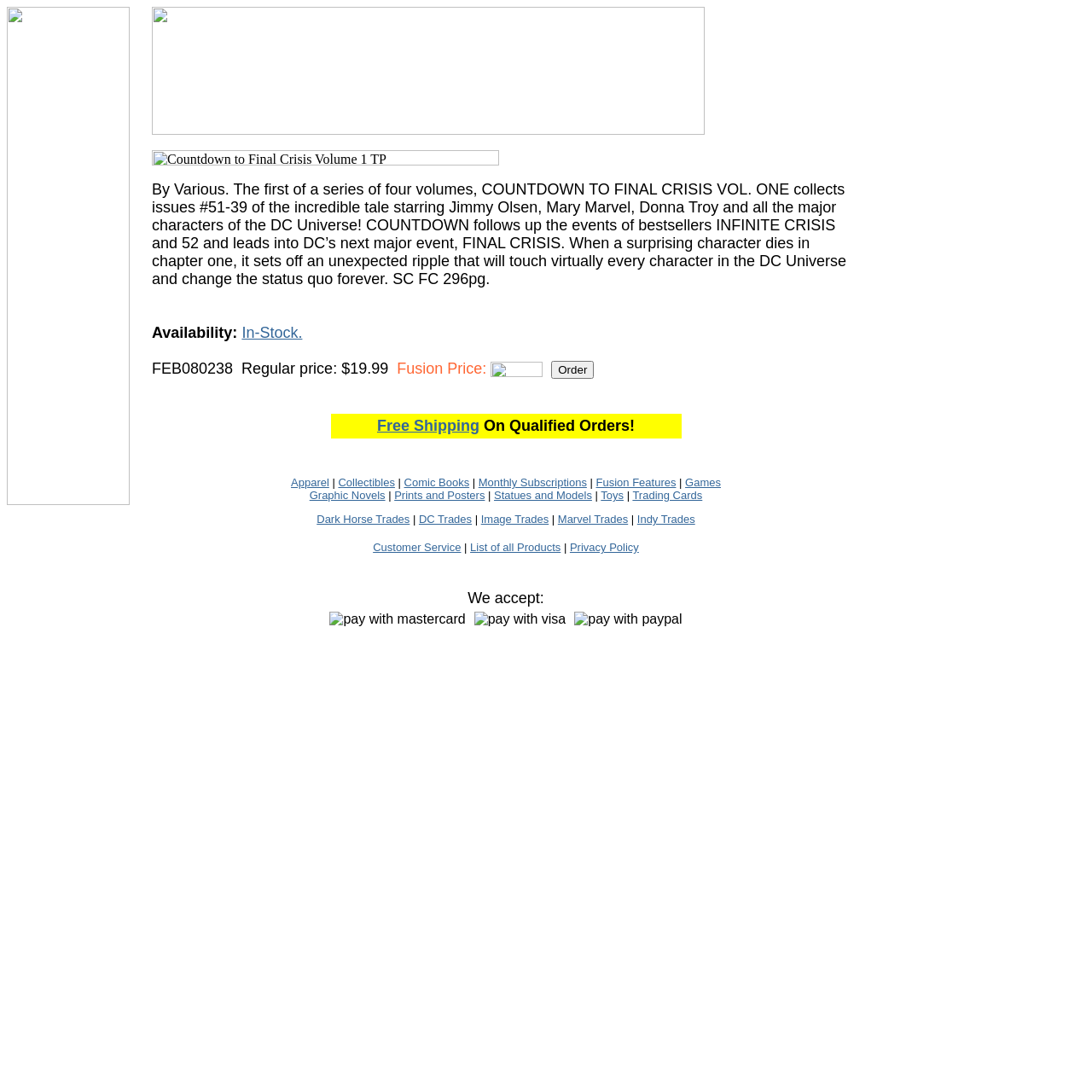Please identify the bounding box coordinates of the element's region that I should click in order to complete the following instruction: "Order the product". The bounding box coordinates consist of four float numbers between 0 and 1, i.e., [left, top, right, bottom].

[0.505, 0.33, 0.544, 0.347]